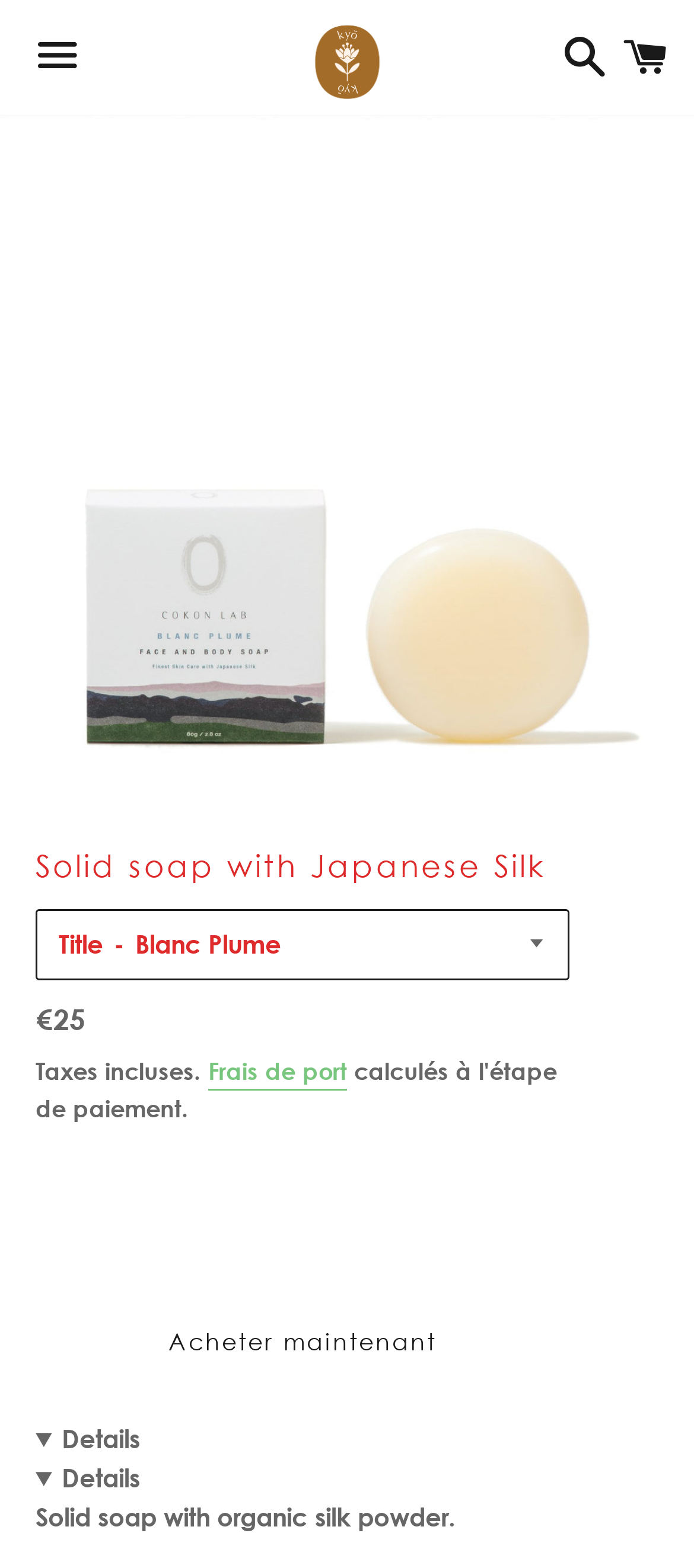Find the bounding box coordinates of the element you need to click on to perform this action: 'Add to cart'. The coordinates should be represented by four float values between 0 and 1, in the format [left, top, right, bottom].

[0.051, 0.764, 0.821, 0.818]